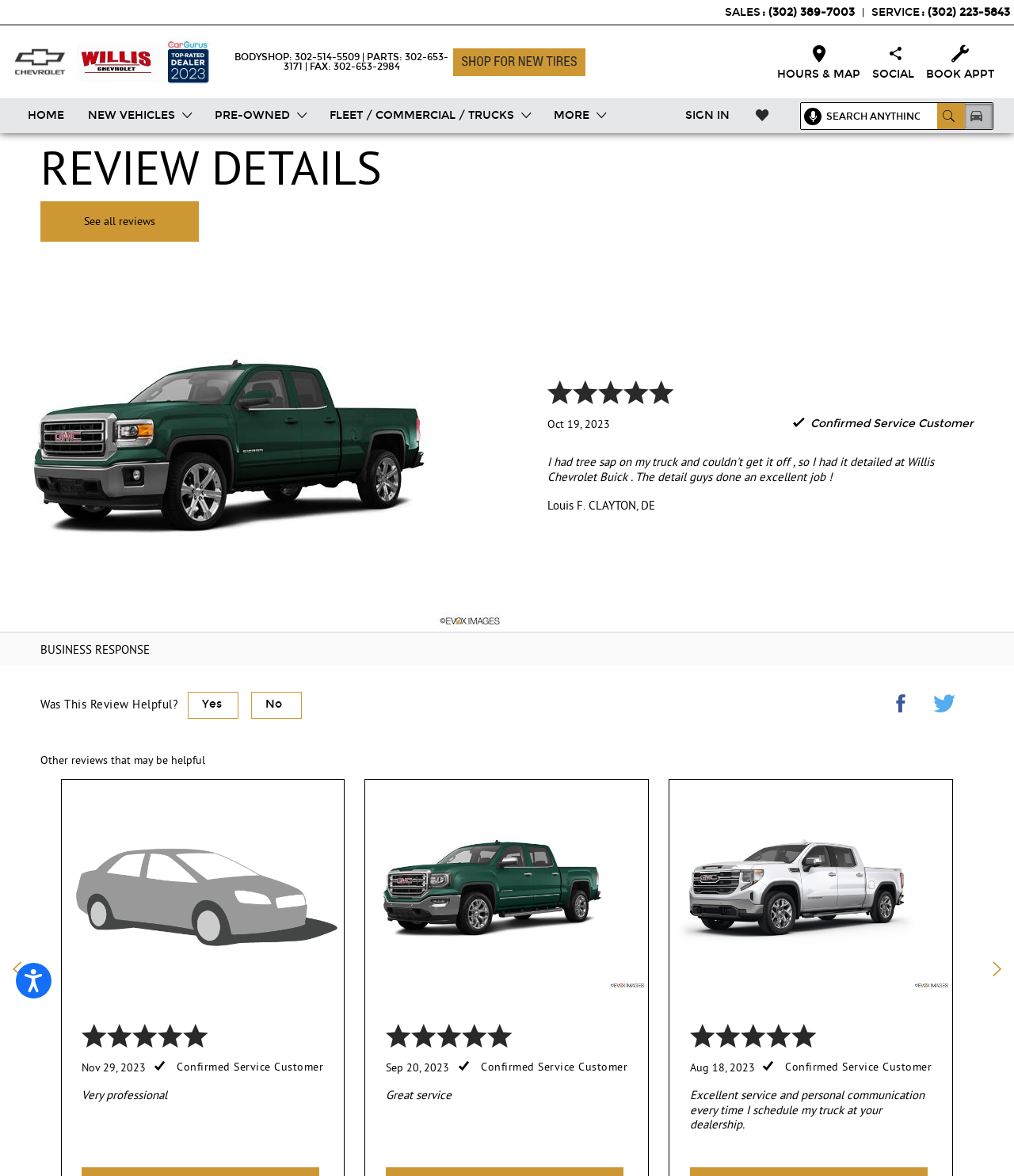Find the UI element described as: "brand reputation" and predict its bounding box coordinates. Ensure the coordinates are four float numbers between 0 and 1, [left, top, right, bottom].

None